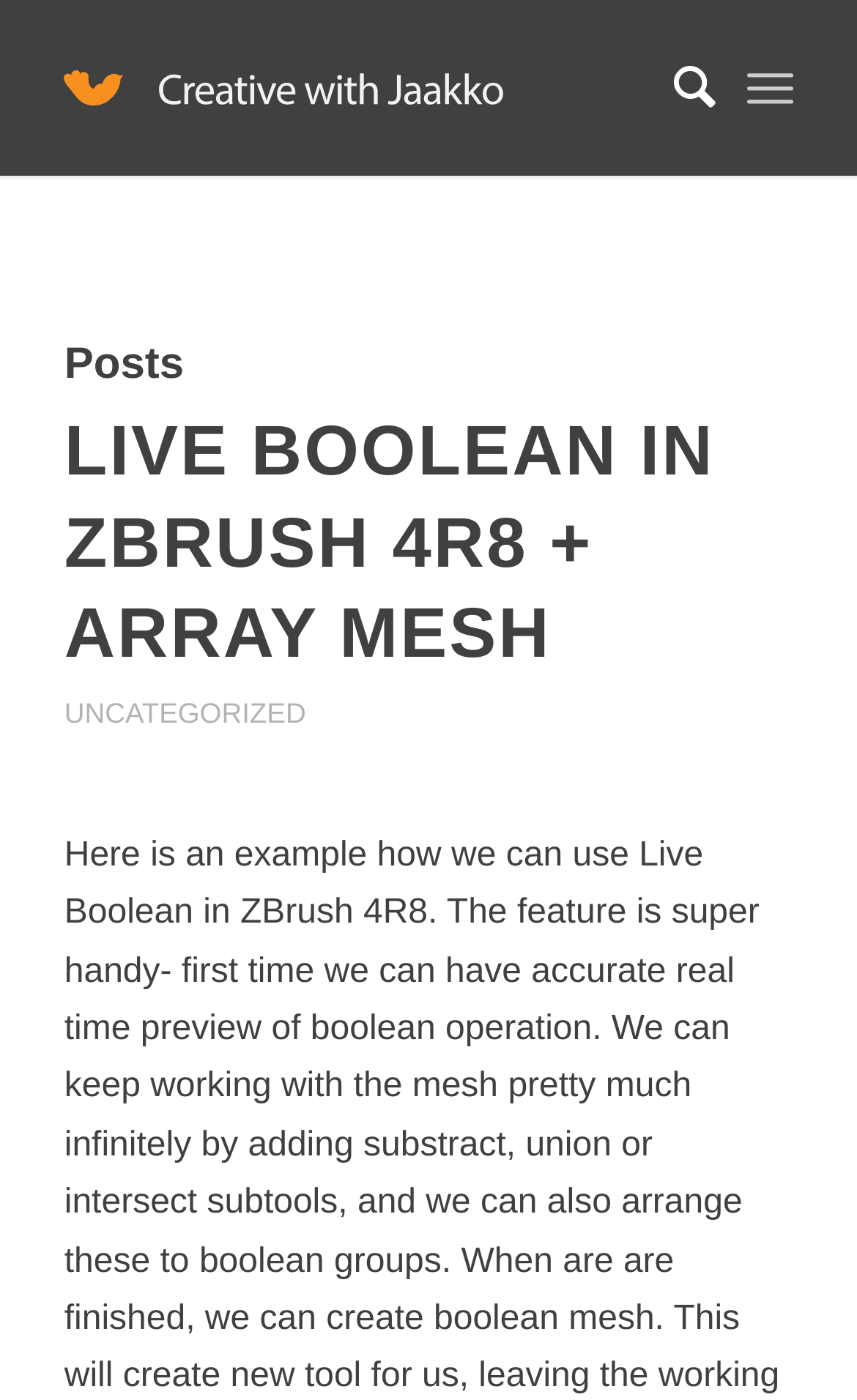Give a short answer to this question using one word or a phrase:
How many categories are listed under the 'Posts' heading?

2